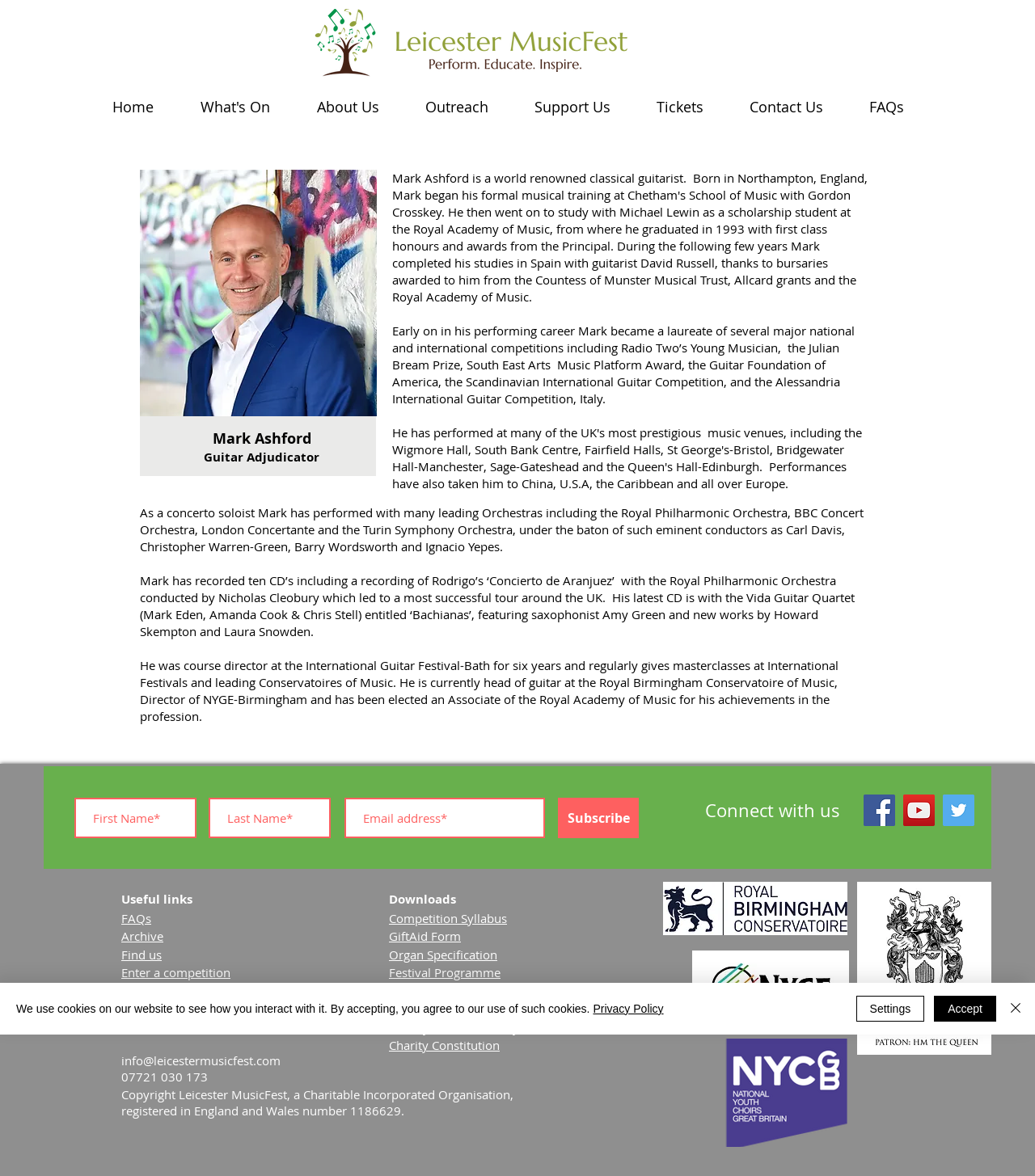Determine the bounding box coordinates of the UI element described by: "aria-label="YouTube"".

[0.873, 0.676, 0.903, 0.702]